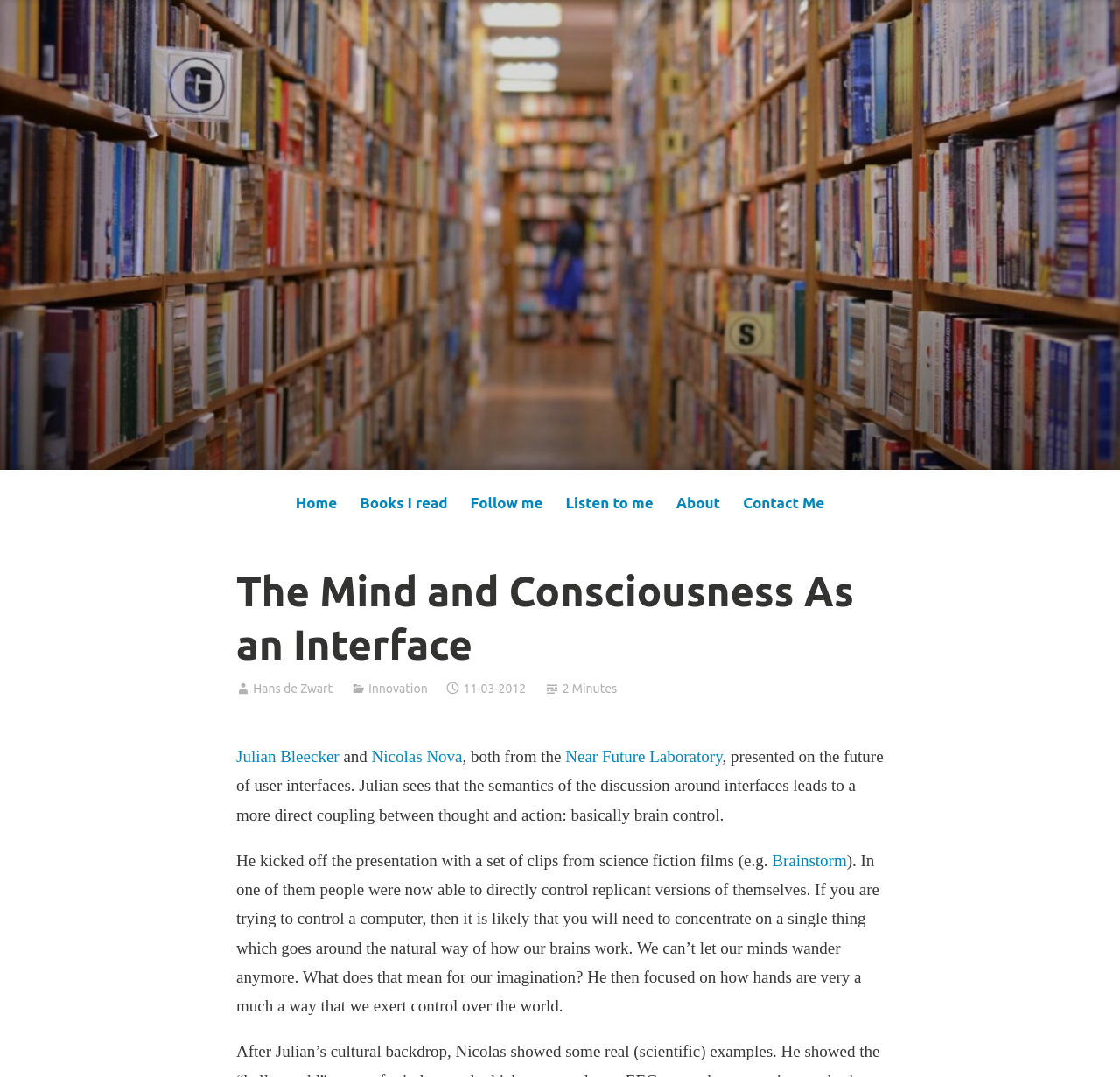Please answer the following question using a single word or phrase: 
What is the name of the laboratory?

Near Future Laboratory